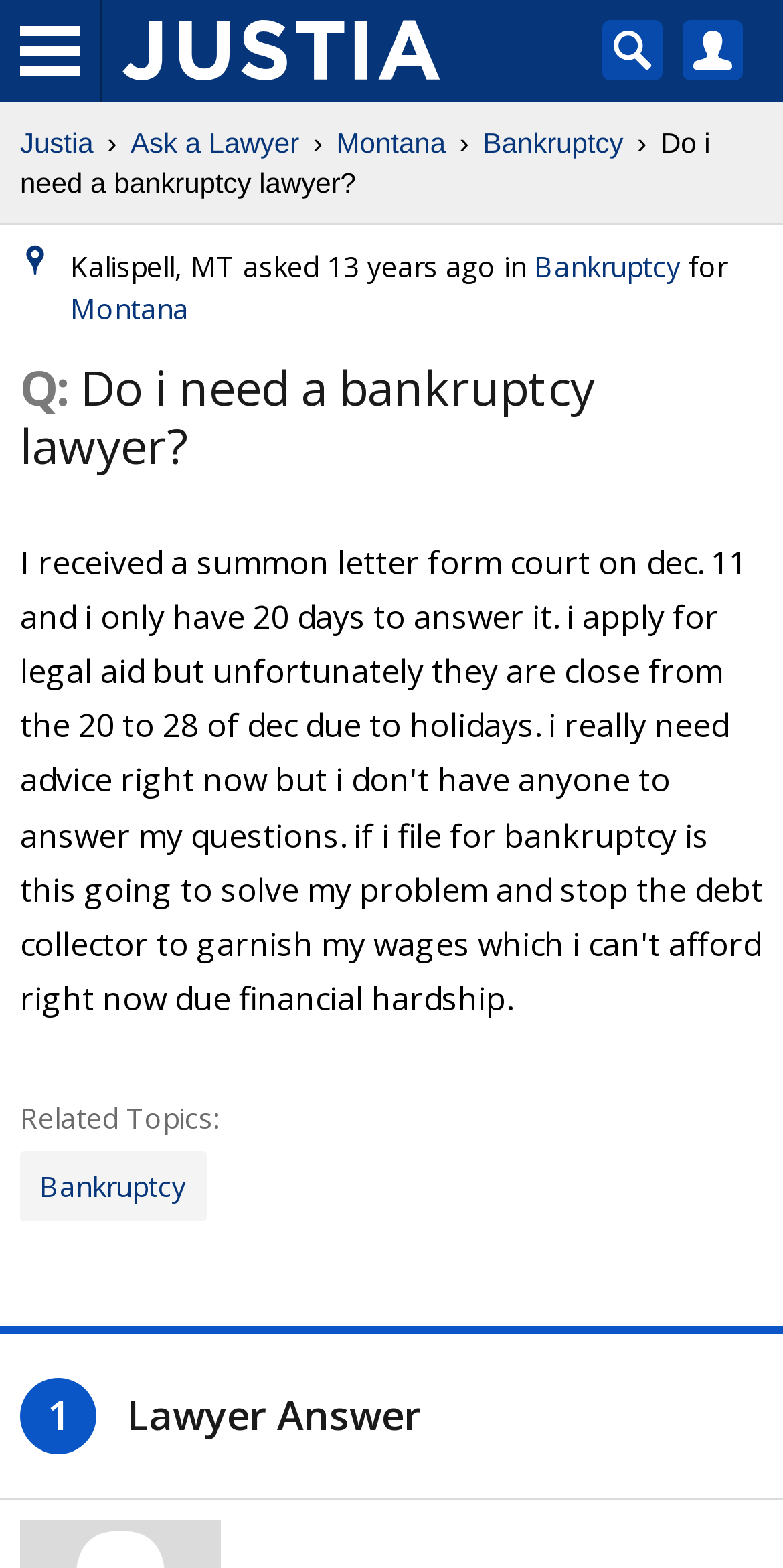Identify the bounding box coordinates for the element you need to click to achieve the following task: "View Bankruptcy questions". Provide the bounding box coordinates as four float numbers between 0 and 1, in the form [left, top, right, bottom].

[0.617, 0.078, 0.796, 0.104]